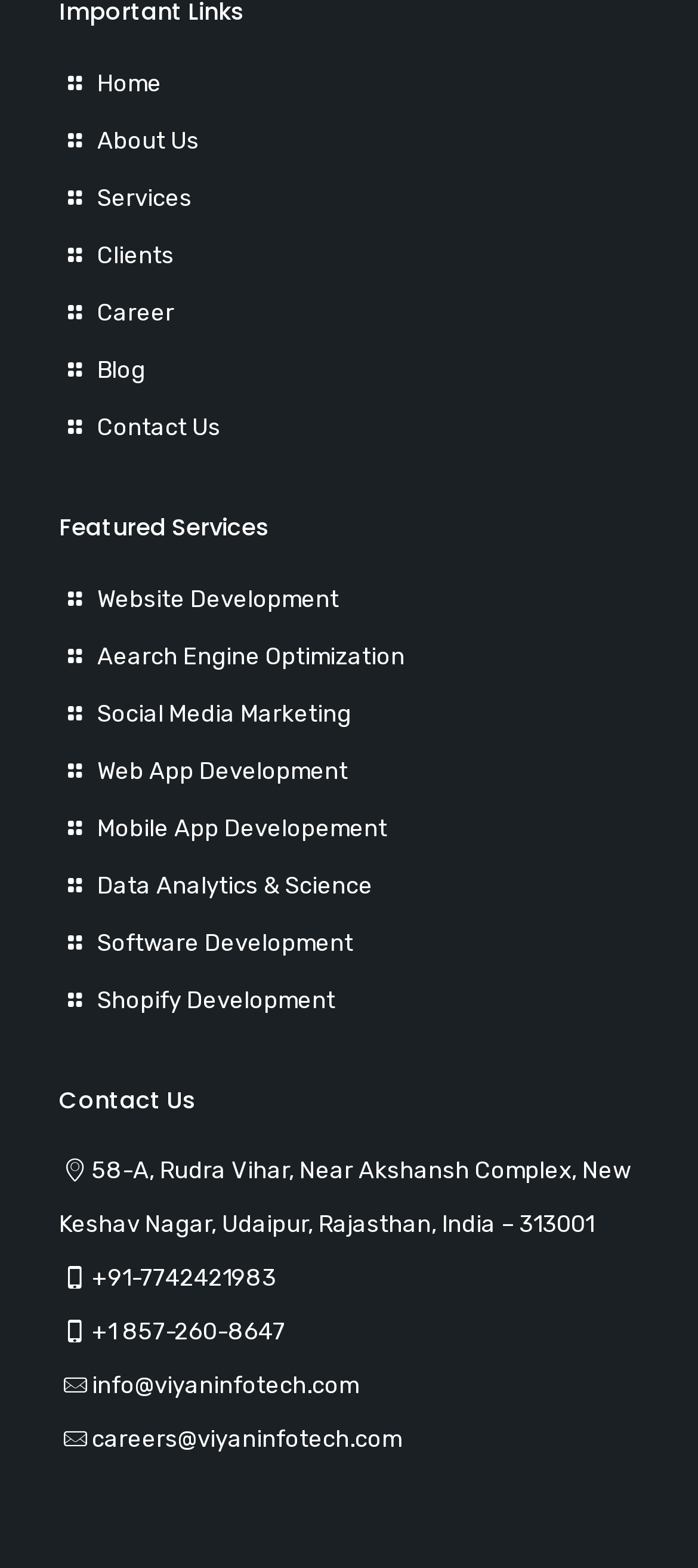Can you find the bounding box coordinates of the area I should click to execute the following instruction: "contact us through phone"?

[0.131, 0.807, 0.395, 0.824]